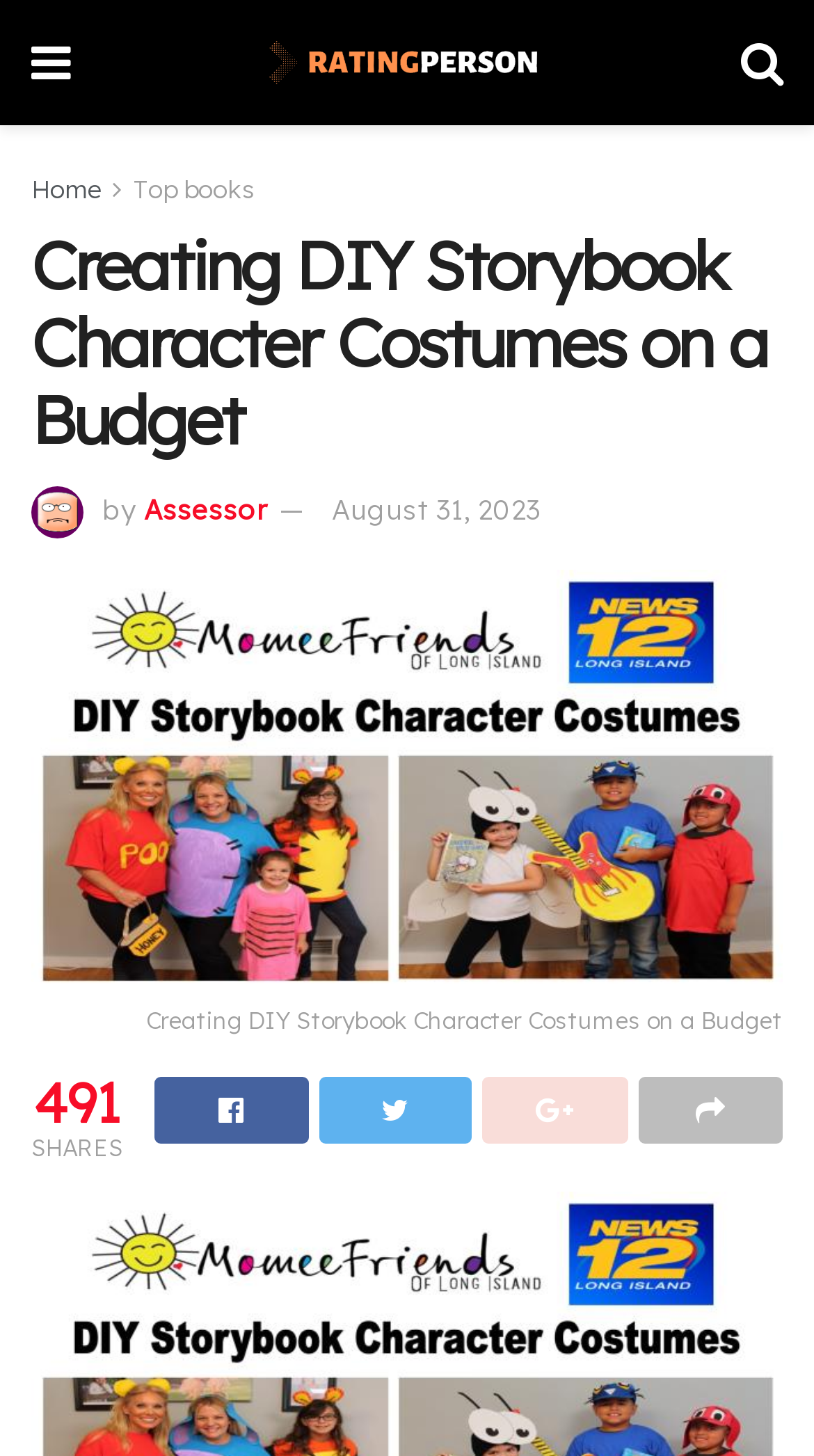Describe the entire webpage, focusing on both content and design.

This webpage is about creating DIY storybook character costumes on a budget. At the top left, there is a rating icon and a link to "Ratingperson" with an accompanying image. On the top right, there is a search icon. Below the rating icon, there are links to "Home" and "Top books". 

The main title "Creating DIY Storybook Character Costumes on a Budget" is prominently displayed in the middle of the top section. Below the title, there is an image of an assessor, followed by the text "by" and a link to the assessor's name. The date "August 31, 2023" is also displayed in this section.

The main content of the webpage is a large section that takes up most of the page, with a title that repeats the main title of the webpage. This section contains an image related to creating DIY storybook character costumes.

At the bottom of the page, there are some statistics, including the number "491" and the label "SHARES". There are also several social media links, represented by icons, and a final link to "DIY Storybook Character Costumes" at the very bottom of the page.